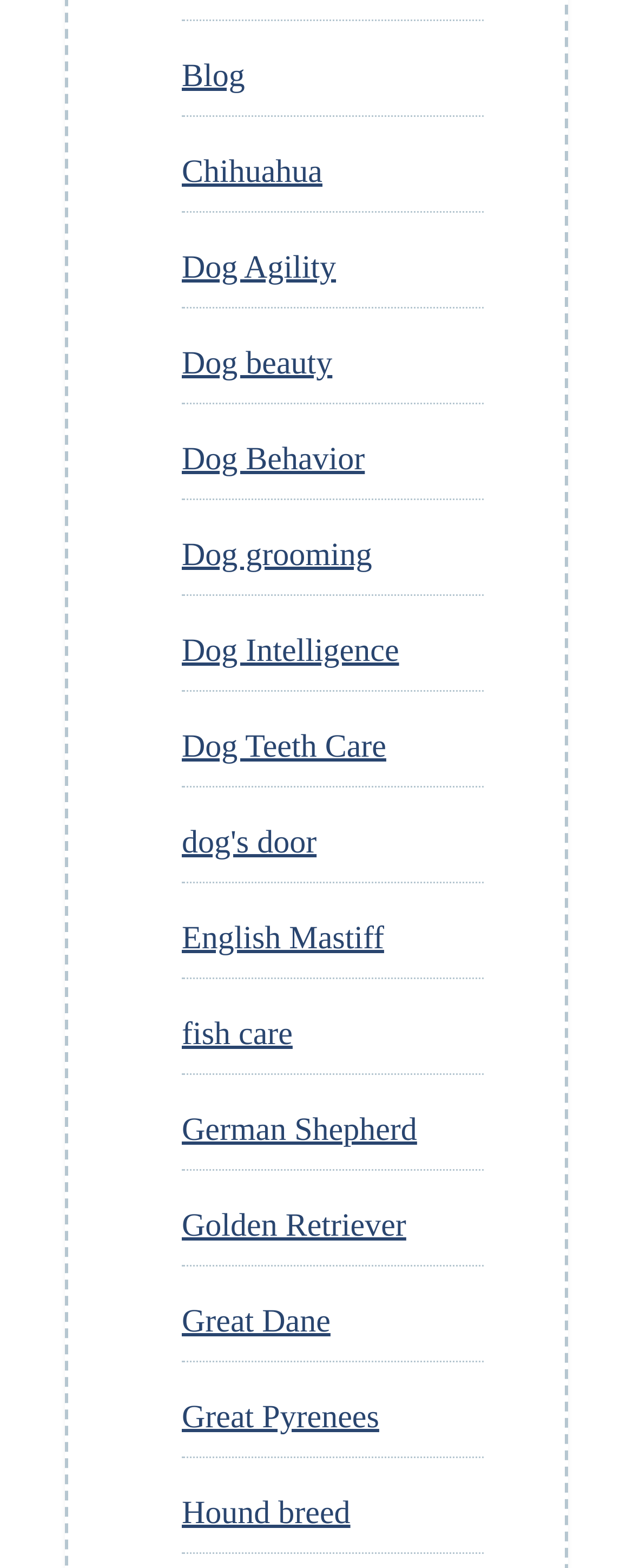Please indicate the bounding box coordinates for the clickable area to complete the following task: "Click on the 'Blog' link". The coordinates should be specified as four float numbers between 0 and 1, i.e., [left, top, right, bottom].

[0.287, 0.037, 0.387, 0.06]